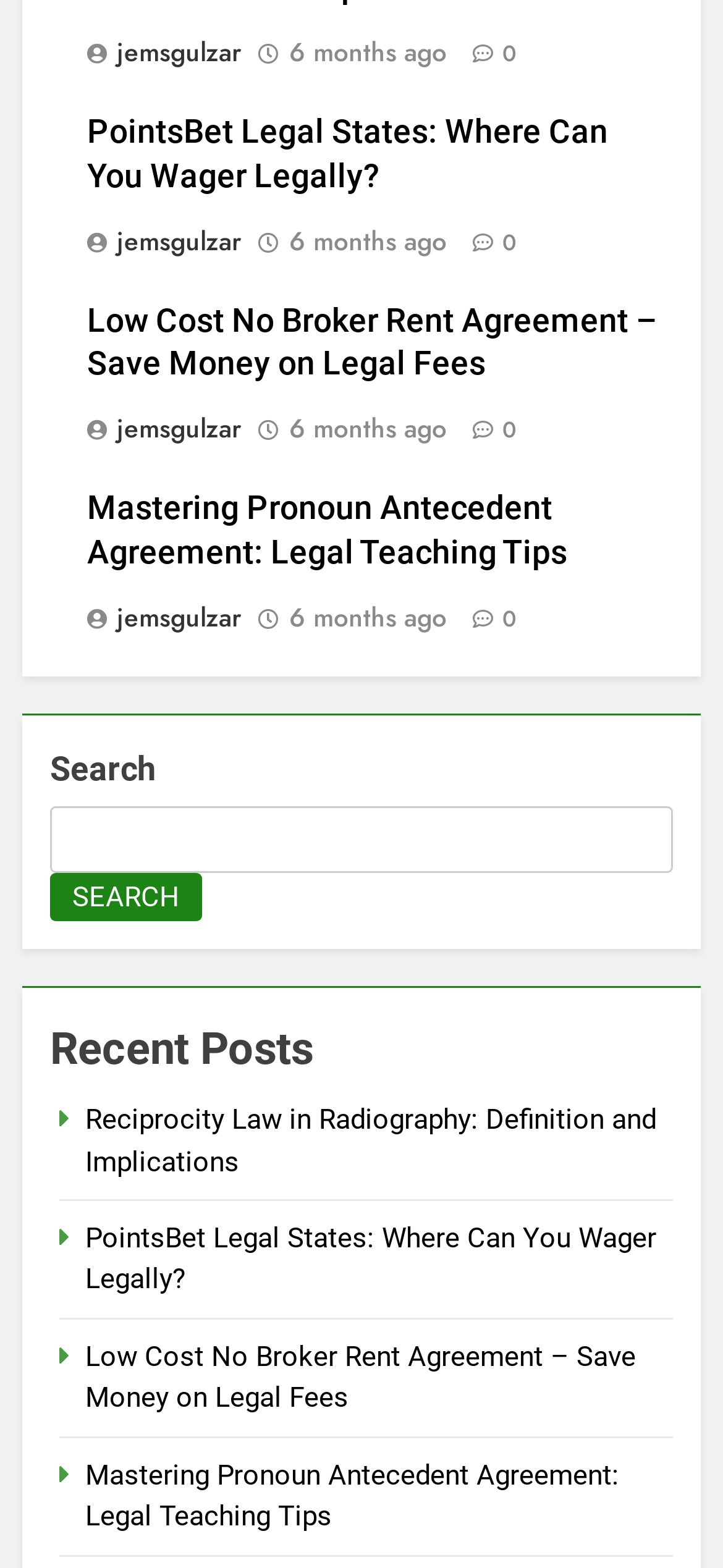Give a one-word or one-phrase response to the question: 
What is the purpose of the icons next to the article links?

To indicate user and time